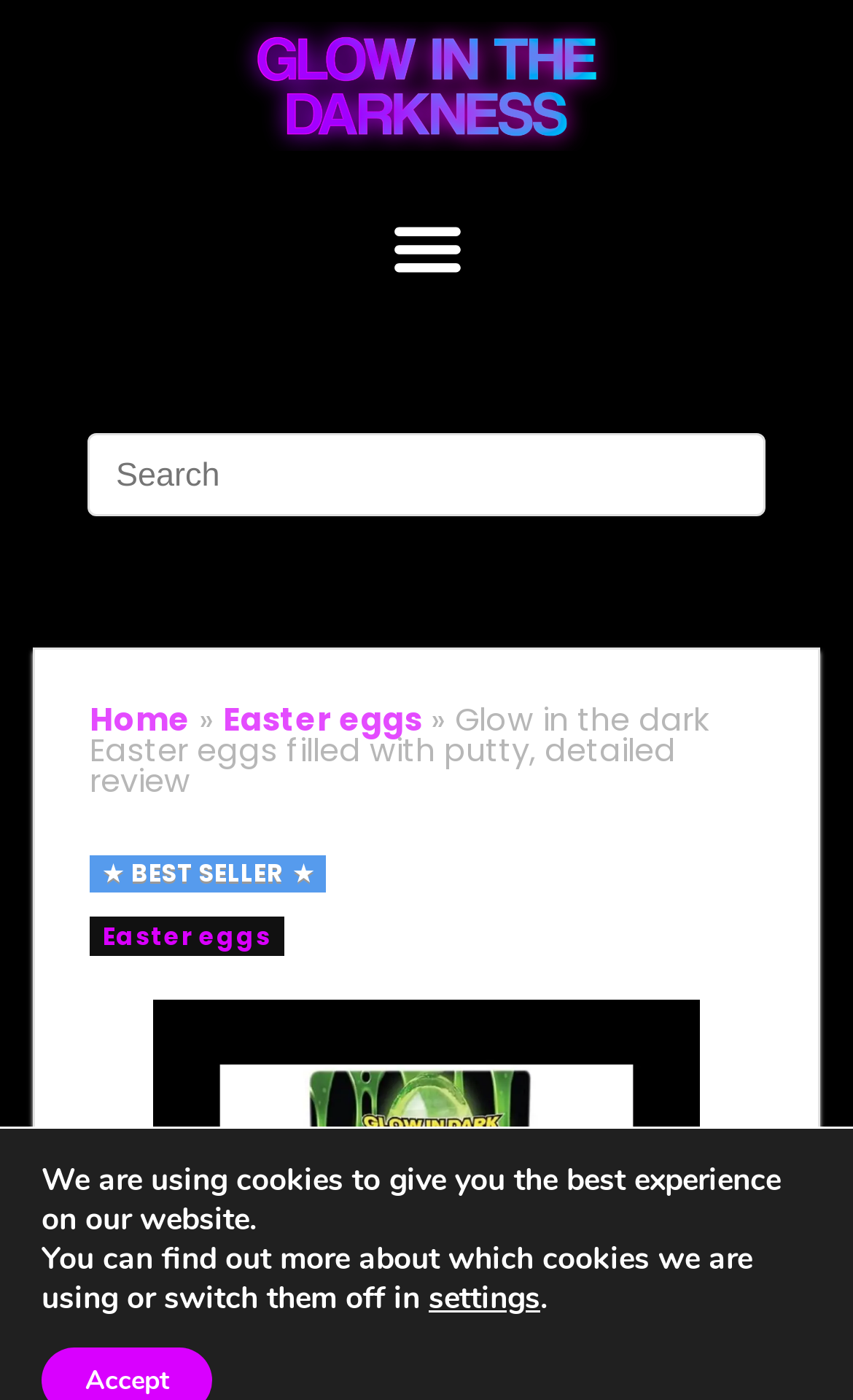Please locate and generate the primary heading on this webpage.

Glow in the dark Easter eggs filled with putty, detailed review